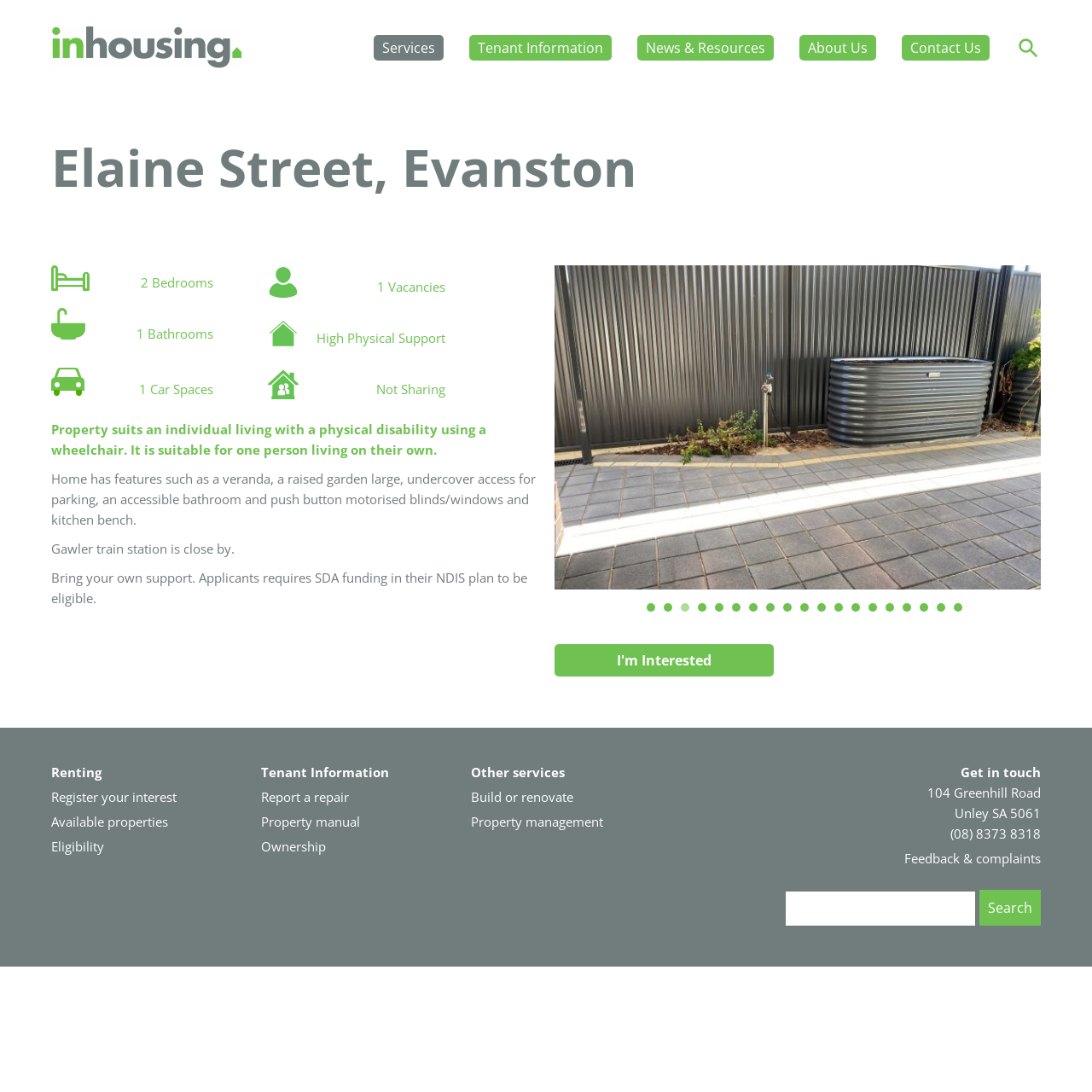Locate the bounding box coordinates of the area you need to click to fulfill this instruction: 'Click on HOME'. The coordinates must be in the form of four float numbers ranging from 0 to 1: [left, top, right, bottom].

None